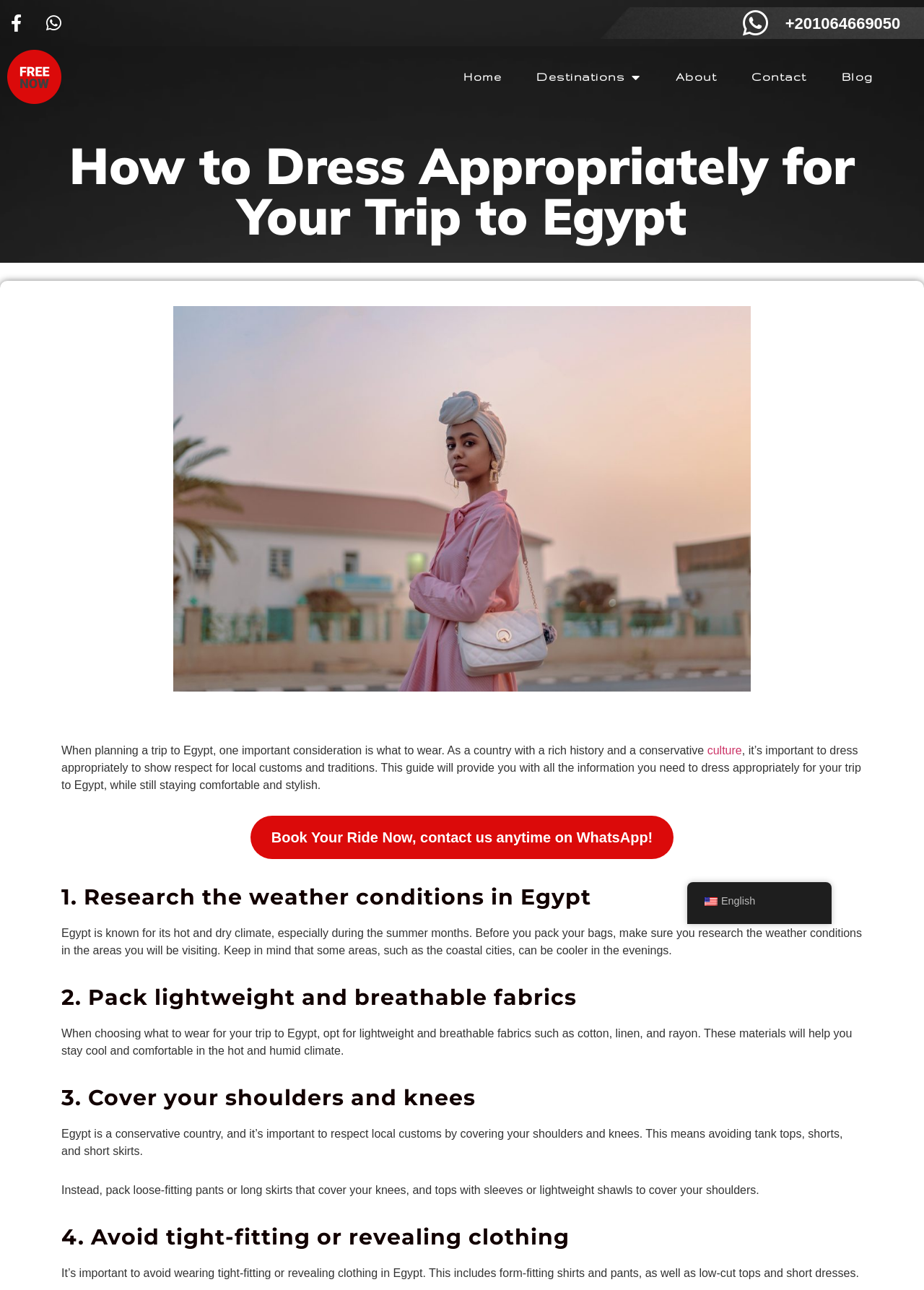Kindly determine the bounding box coordinates for the area that needs to be clicked to execute this instruction: "Contact Us".

None